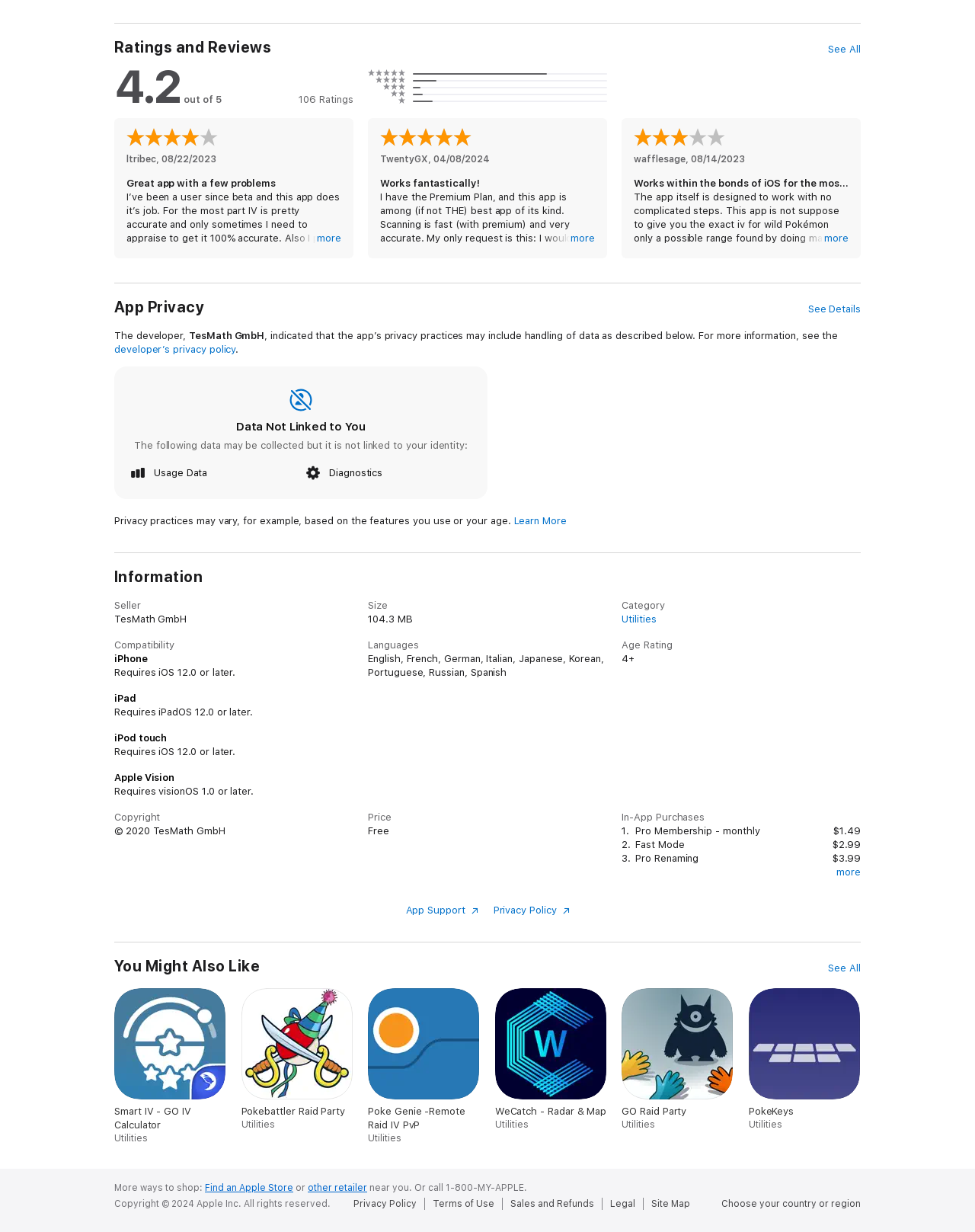Please provide a detailed answer to the question below by examining the image:
What is the rating of Calcy IV out of 5?

The rating is displayed on the webpage as '4.2 out of 5' with 106 ratings, indicating that the app has received a positive review from its users.